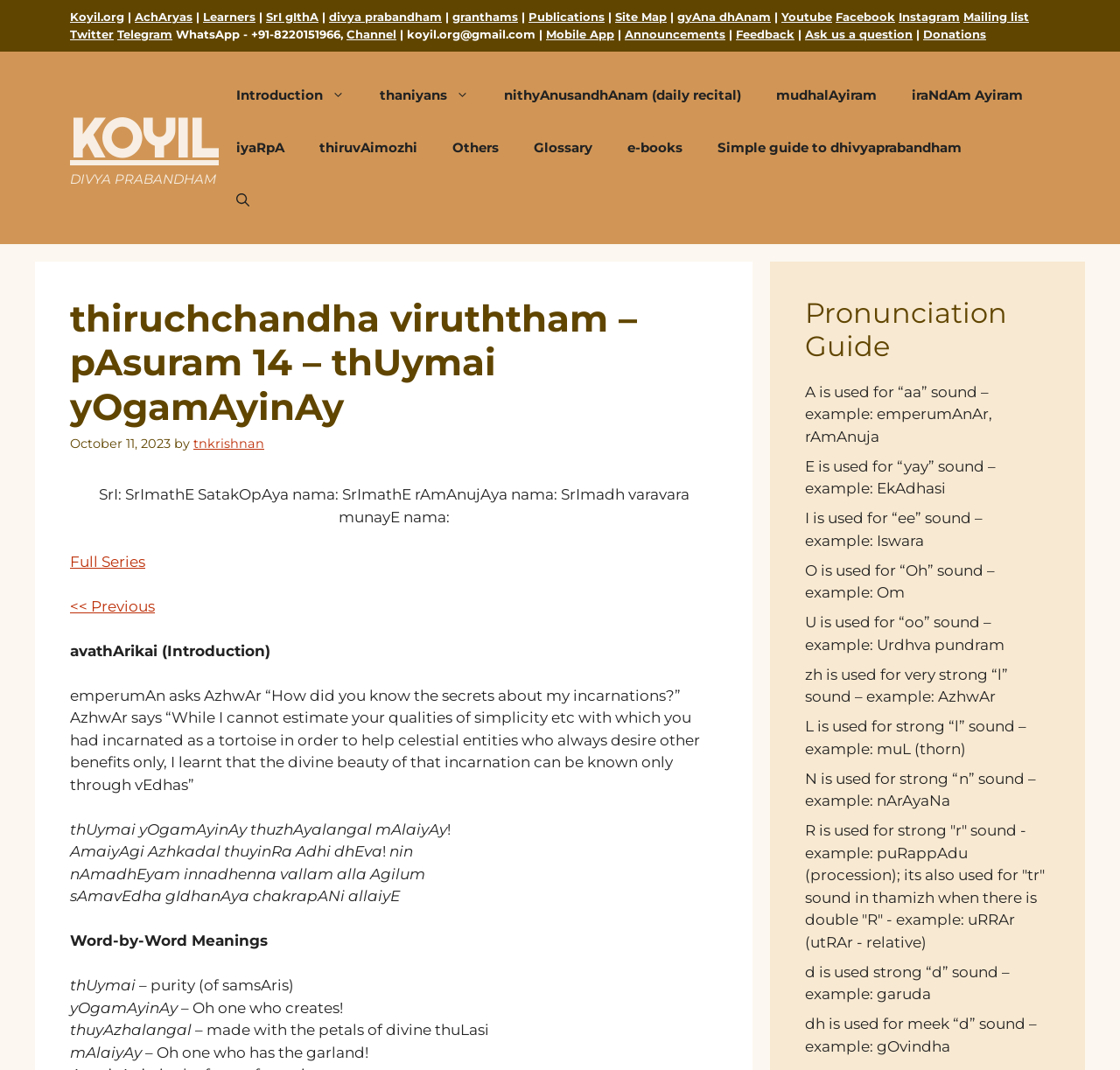Identify the bounding box coordinates of the clickable section necessary to follow the following instruction: "Go to the 'Introduction' page". The coordinates should be presented as four float numbers from 0 to 1, i.e., [left, top, right, bottom].

[0.195, 0.065, 0.323, 0.114]